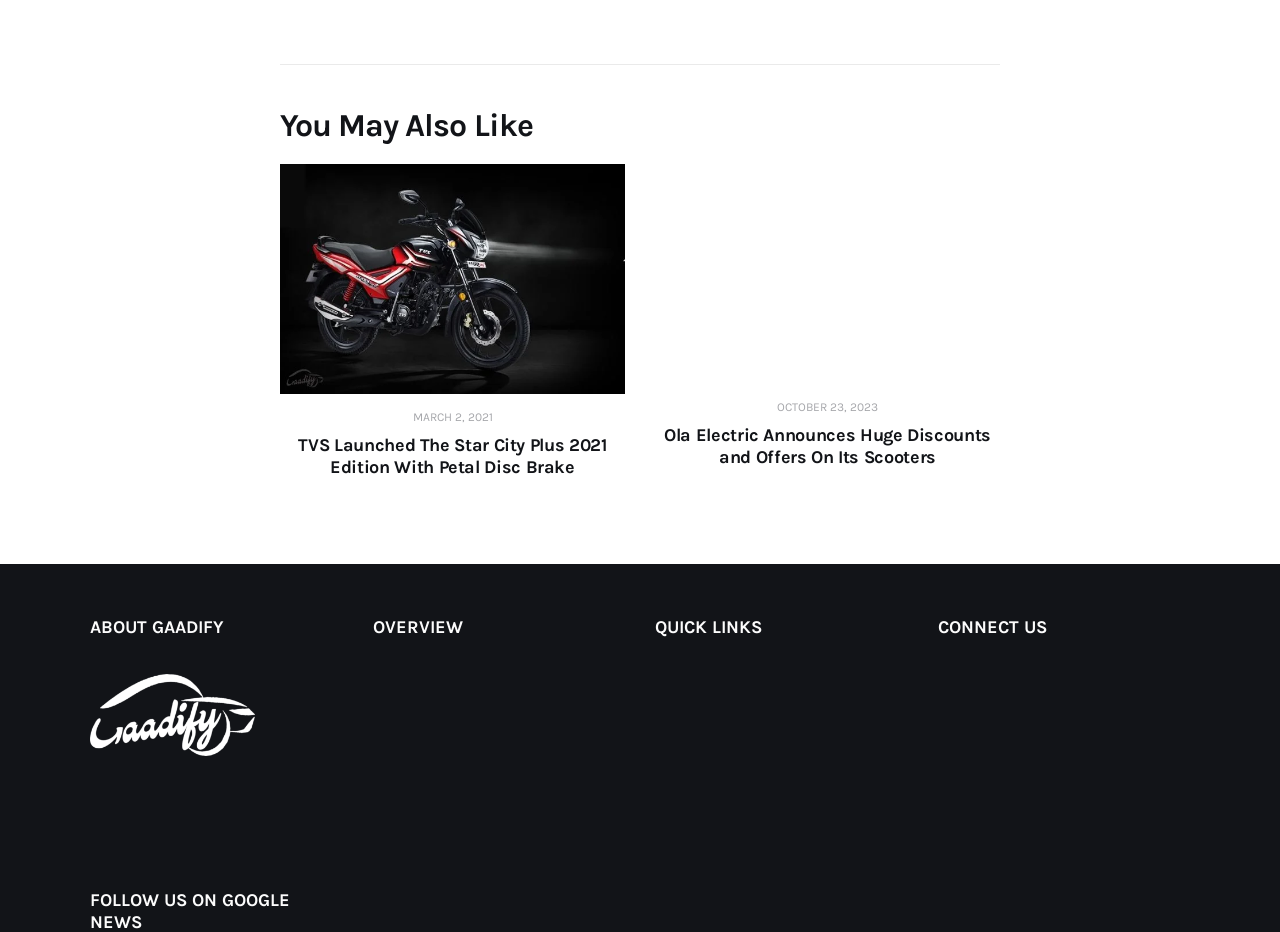Determine the bounding box coordinates of the element that should be clicked to execute the following command: "Read about 'ABOUT GAADIFY'".

[0.07, 0.661, 0.268, 0.685]